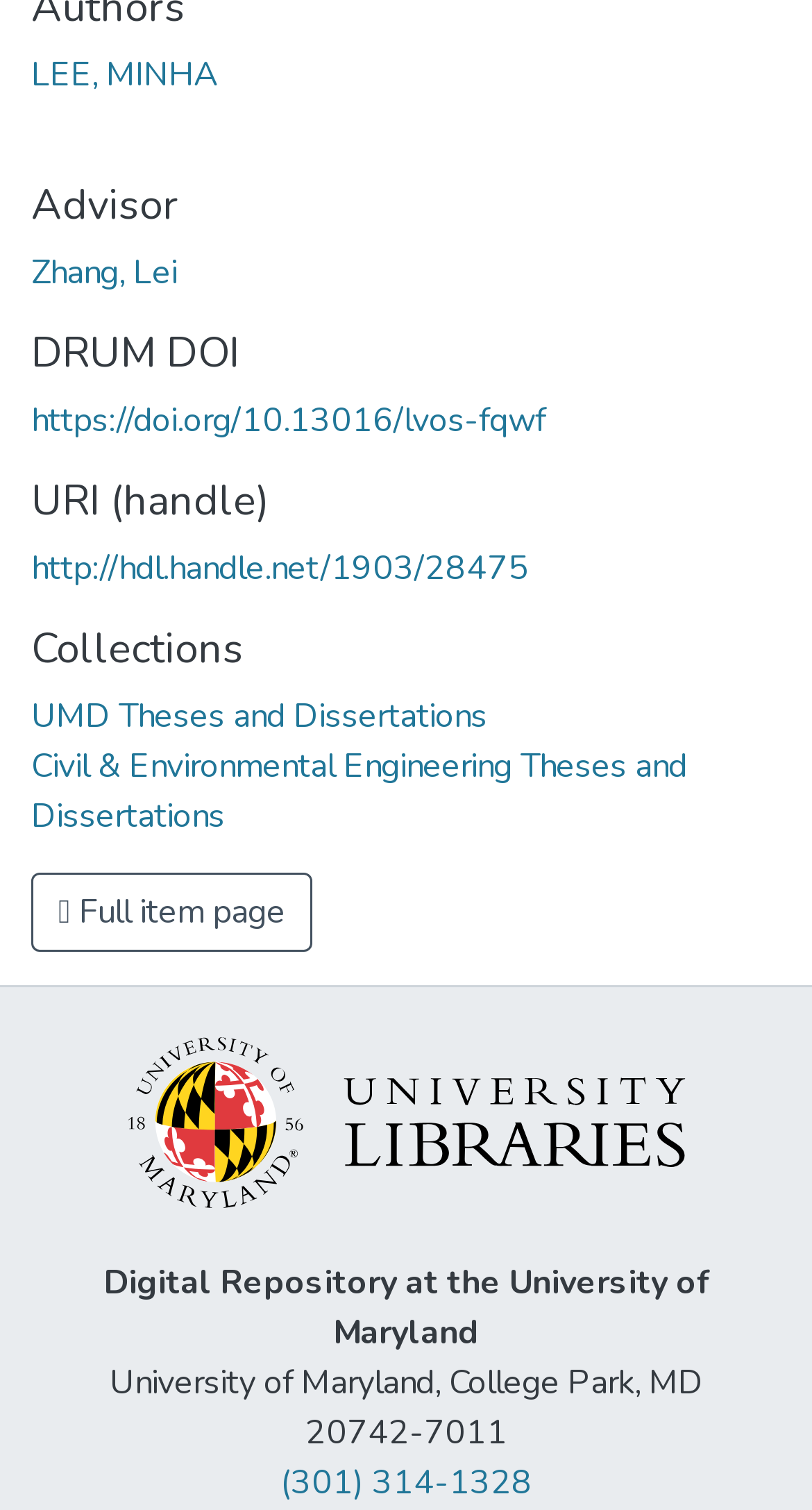Find the bounding box coordinates for the area that should be clicked to accomplish the instruction: "Visit UMD Libraries homepage".

[0.147, 0.726, 0.853, 0.757]